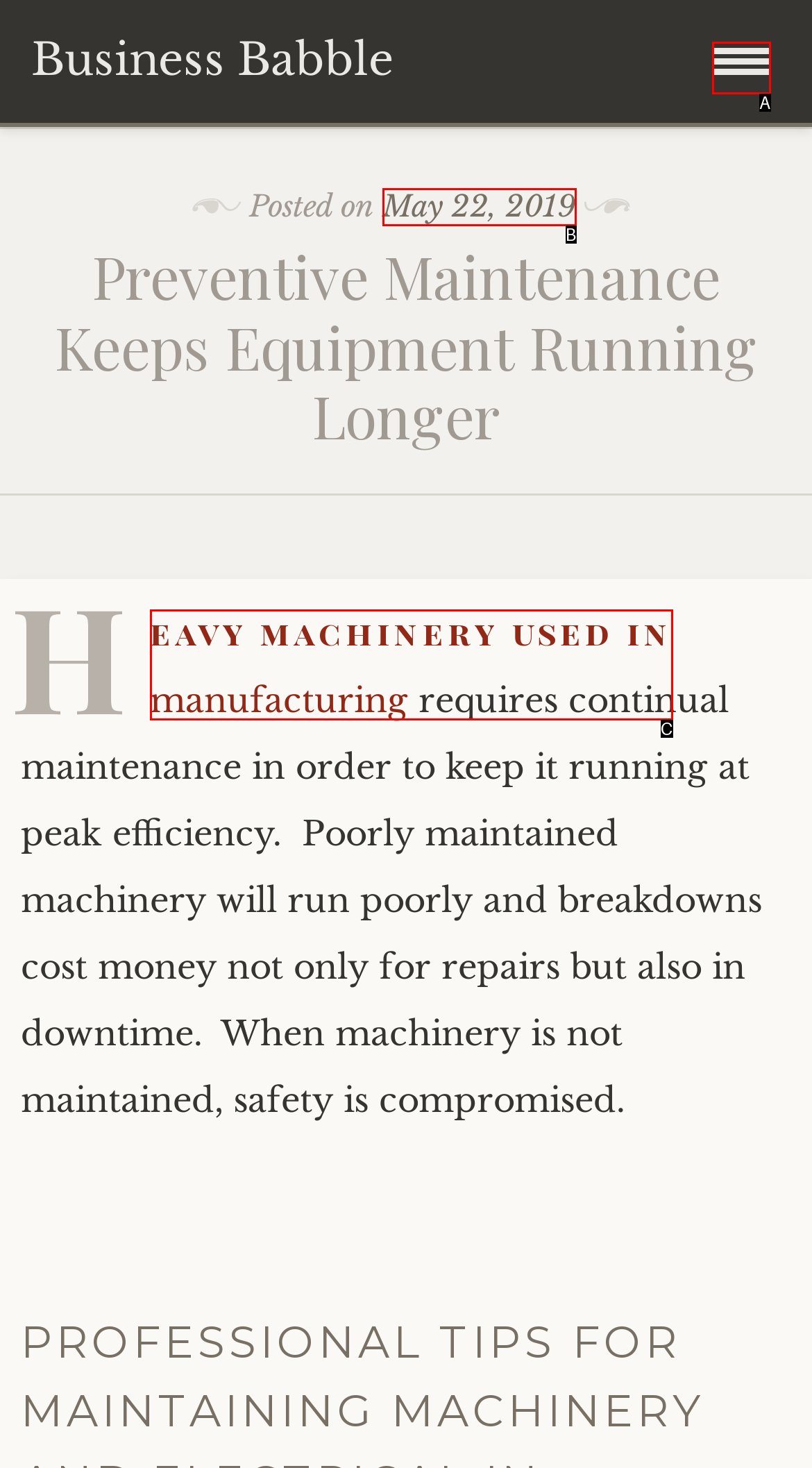Select the HTML element that matches the description: May 22, 2019
Respond with the letter of the correct choice from the given options directly.

B